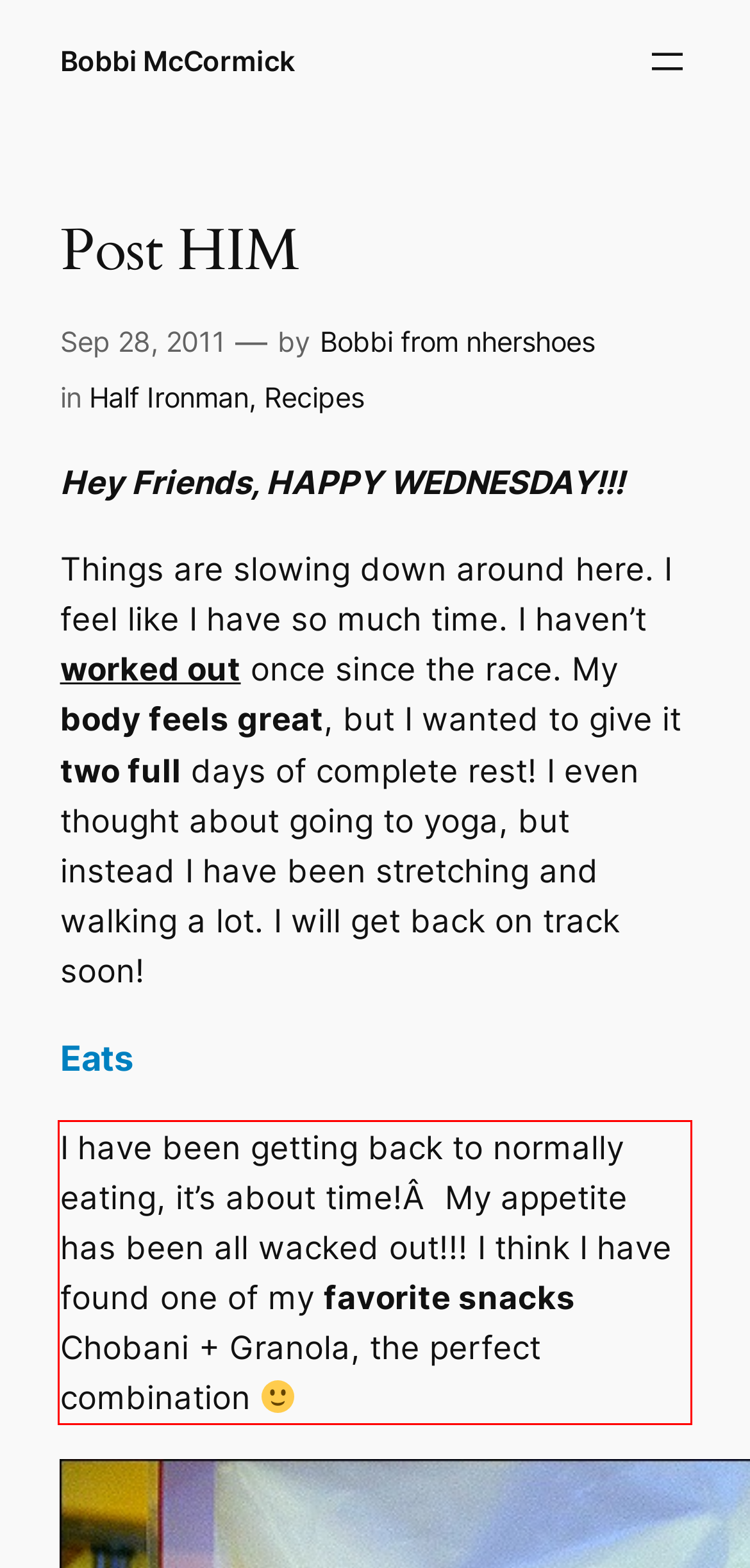Observe the screenshot of the webpage, locate the red bounding box, and extract the text content within it.

I have been getting back to normally eating, it’s about time!Â My appetite has been all wacked out!!! I think I have found one of my favorite snacks Chobani + Granola, the perfect combination